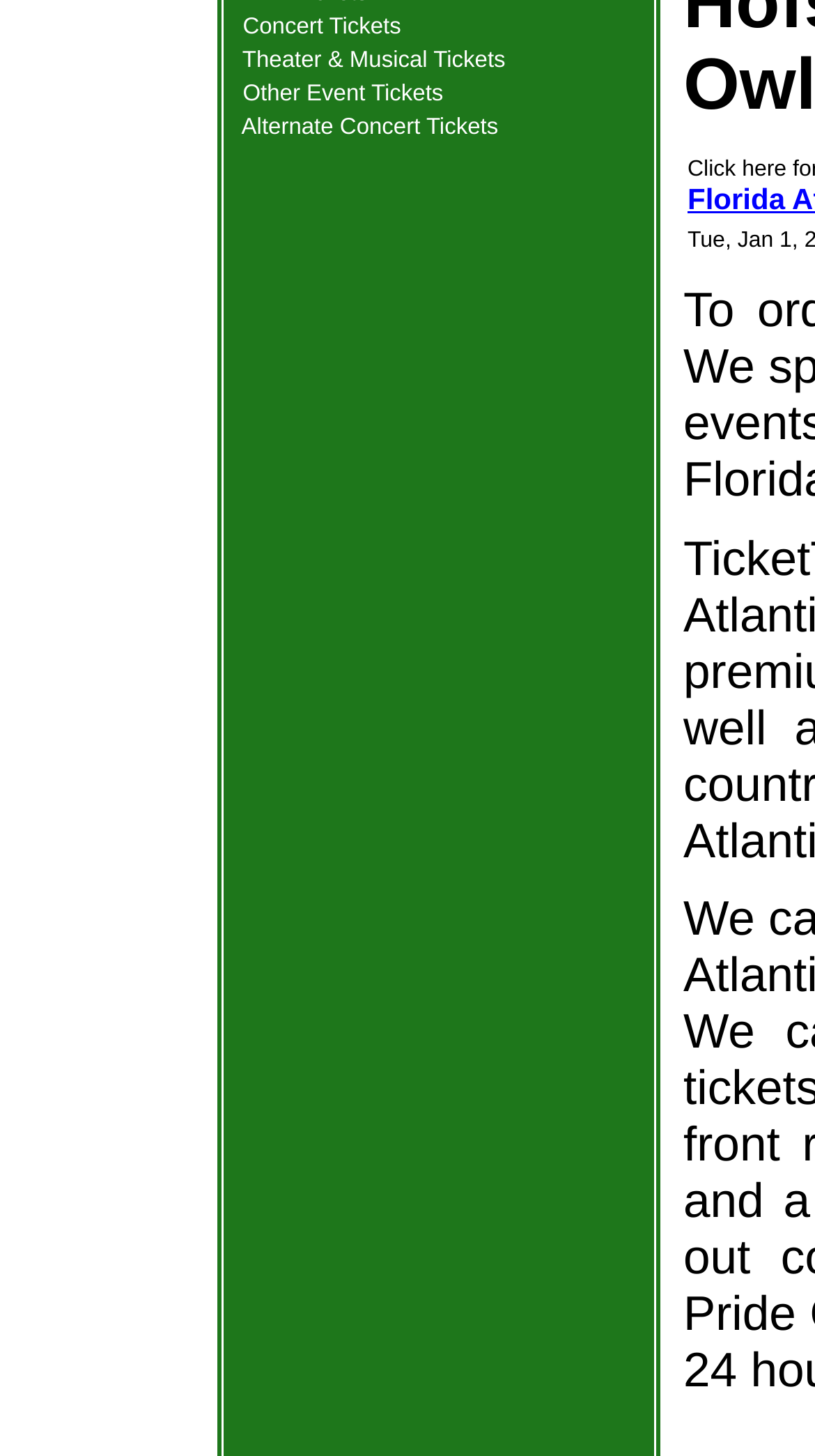Identify the bounding box of the UI component described as: "Concert Tickets".

[0.298, 0.01, 0.492, 0.027]